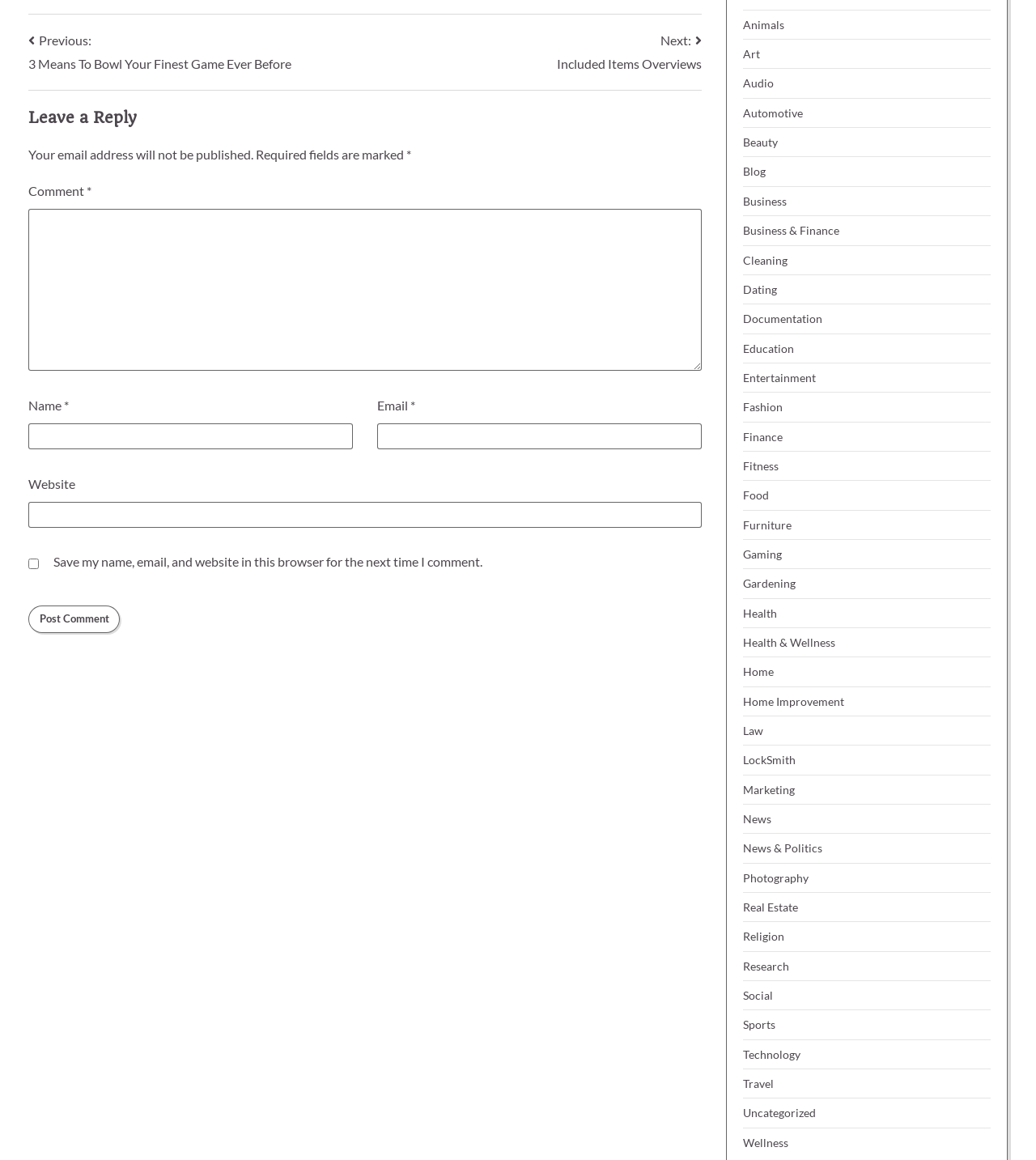Please identify the bounding box coordinates of the element's region that should be clicked to execute the following instruction: "Leave a comment". The bounding box coordinates must be four float numbers between 0 and 1, i.e., [left, top, right, bottom].

[0.027, 0.092, 0.677, 0.111]